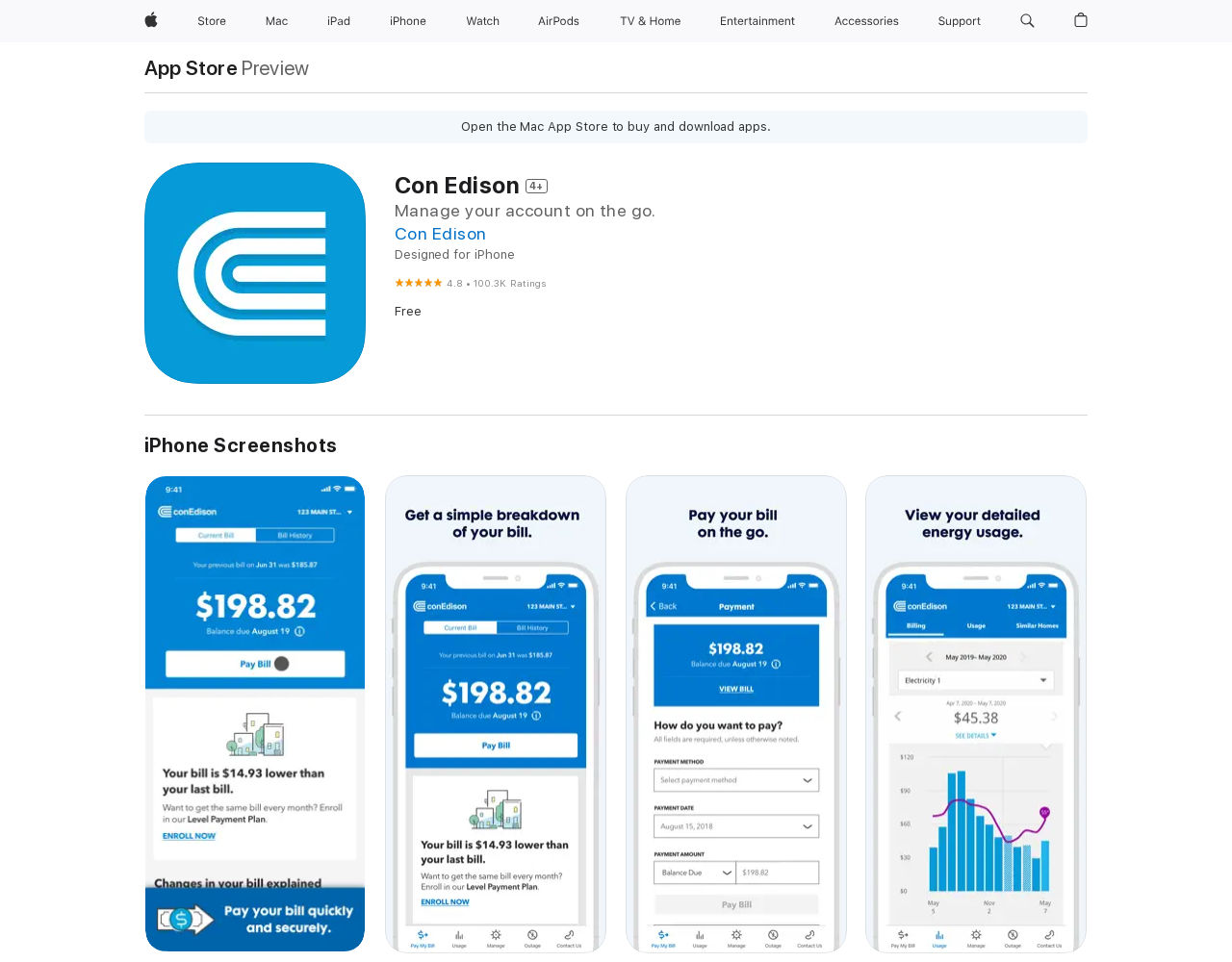Identify the bounding box coordinates of the region that needs to be clicked to carry out this instruction: "View Con Edison details". Provide these coordinates as four float numbers ranging from 0 to 1, i.e., [left, top, right, bottom].

[0.32, 0.232, 0.395, 0.253]